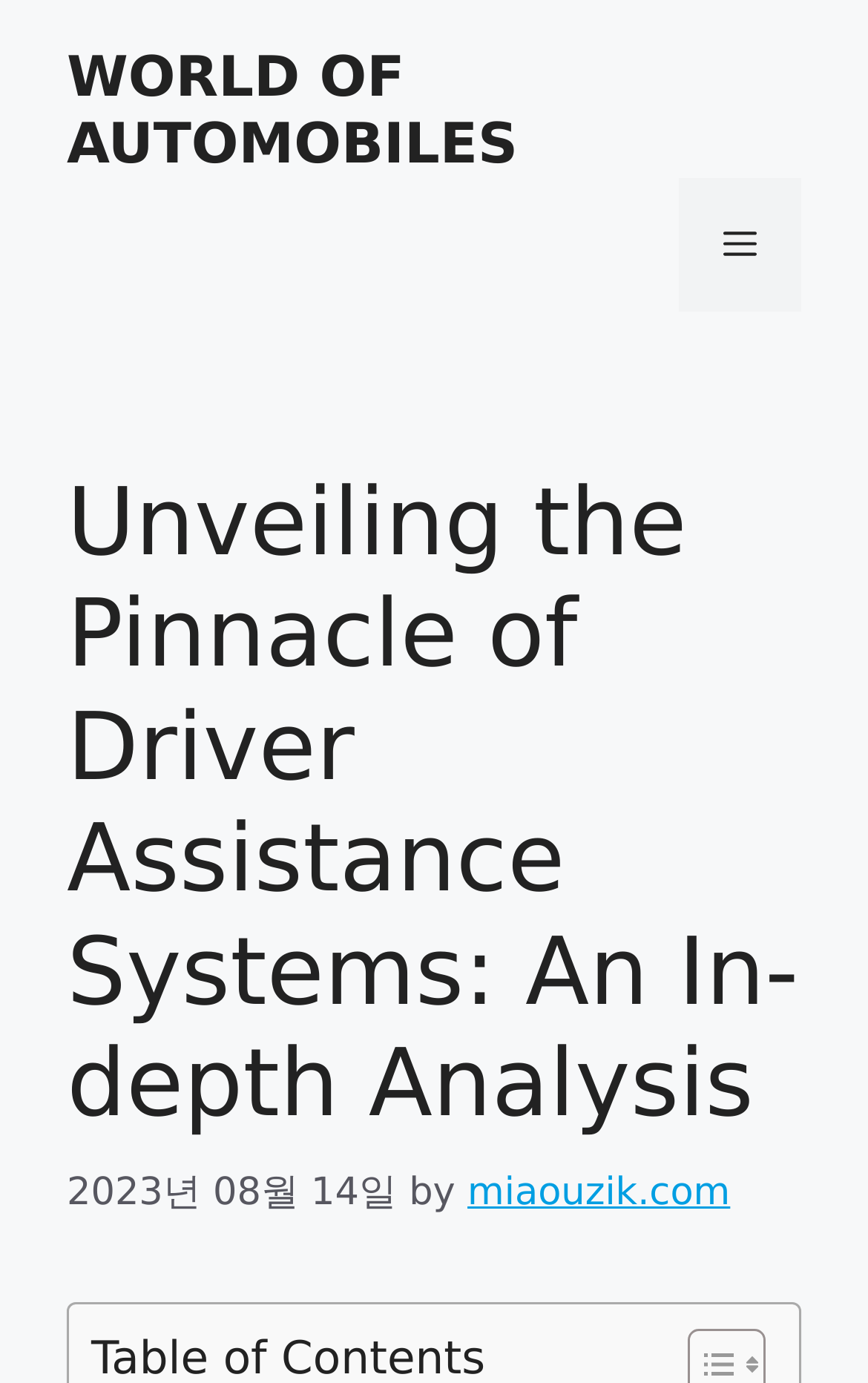Produce an extensive caption that describes everything on the webpage.

The webpage is about driver assistance systems in the automotive technology realm. At the top, there is a banner that spans the entire width of the page, containing a link to the "WORLD OF AUTOMOBILES" site. To the right of the banner, there is a mobile toggle navigation button labeled "Menu" that controls the primary menu.

Below the banner, there is a header section that occupies most of the page's width. It contains a heading that reads "Unveiling the Pinnacle of Driver Assistance Systems: An In-depth Analysis". Directly below the heading, there is a time stamp indicating the publication date, "2023년 08월 14일", followed by the author's name, "miaouzik.com", which is a link. The author's name is accompanied by a small image, positioned at the bottom right corner of the page.

Overall, the webpage has a simple and organized structure, with a clear hierarchy of elements and a focus on the main topic of driver assistance systems.